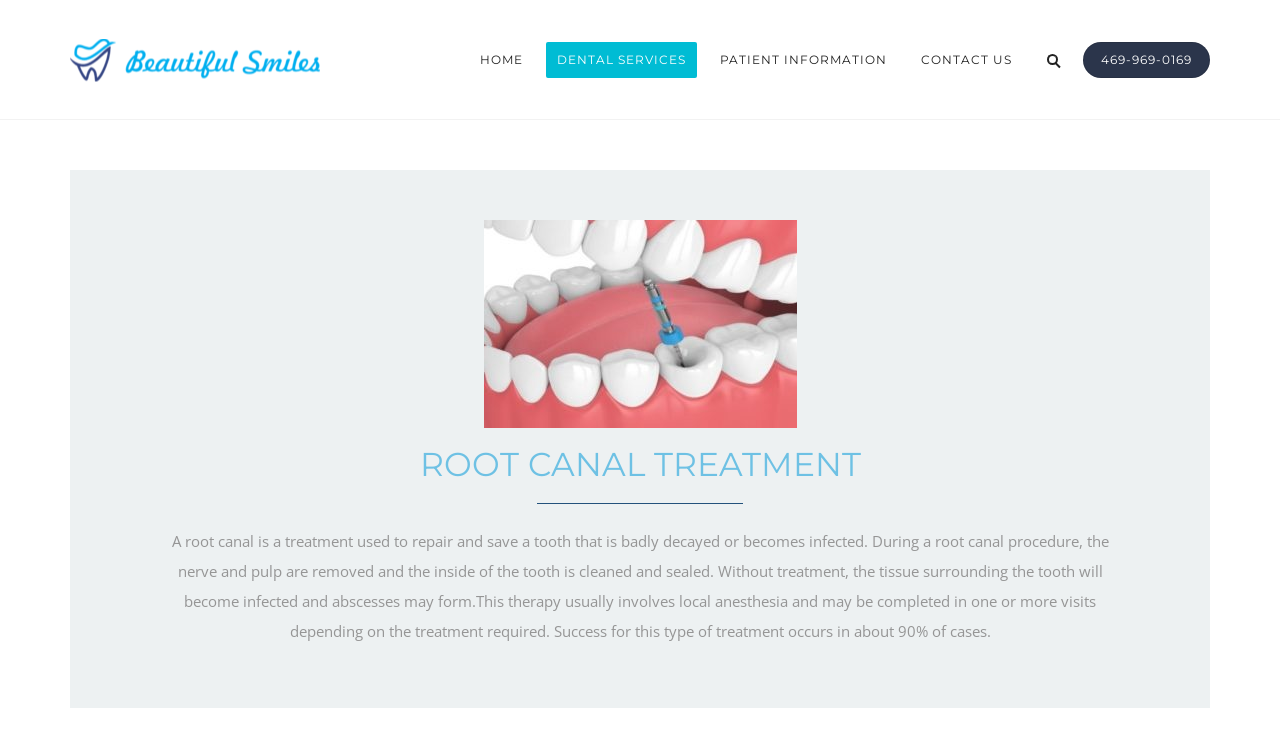Give a concise answer using one word or a phrase to the following question:
What is the phone number provided on the webpage?

469-969-0169